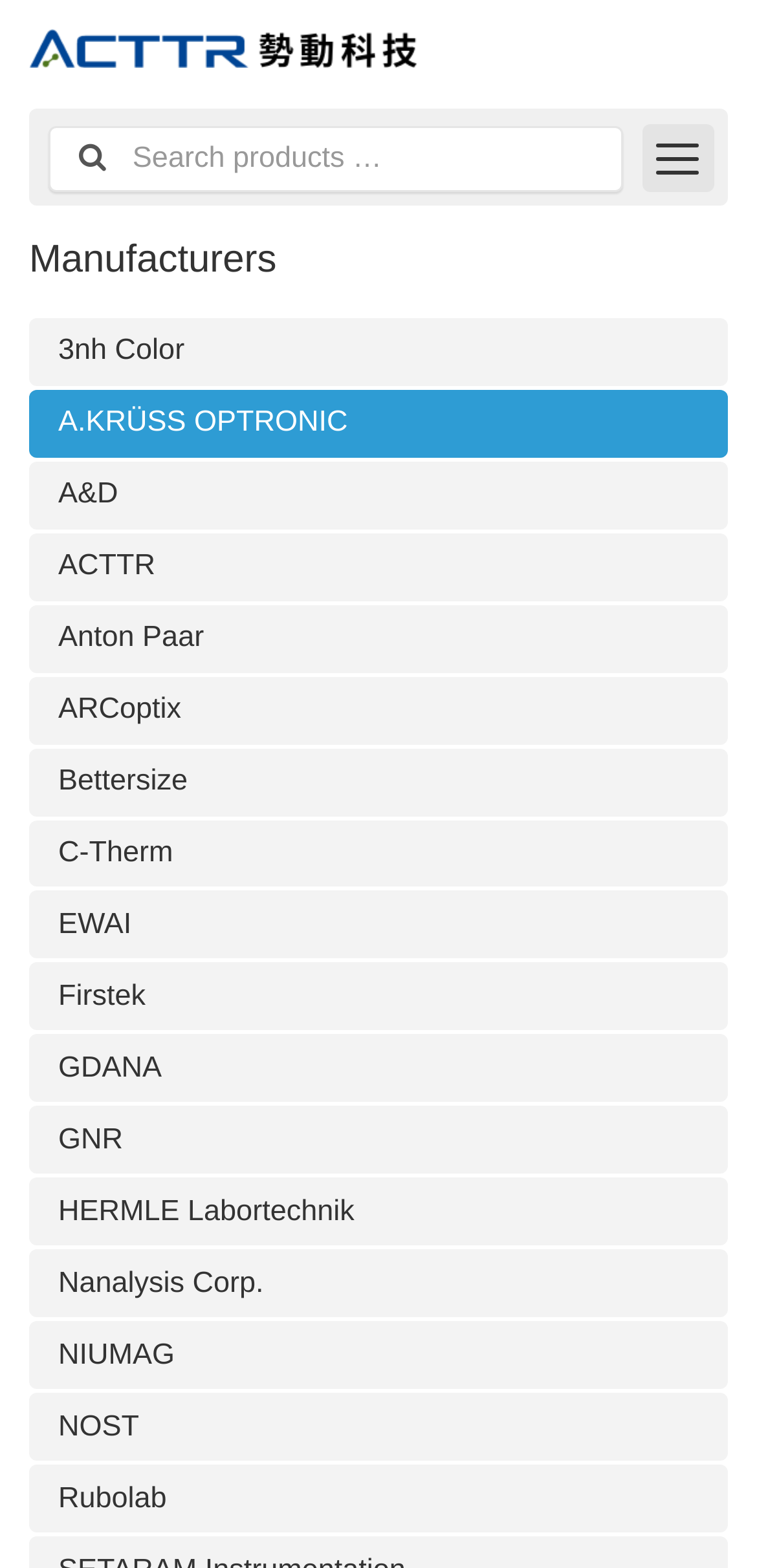Respond with a single word or short phrase to the following question: 
What is the purpose of the search box?

Search products